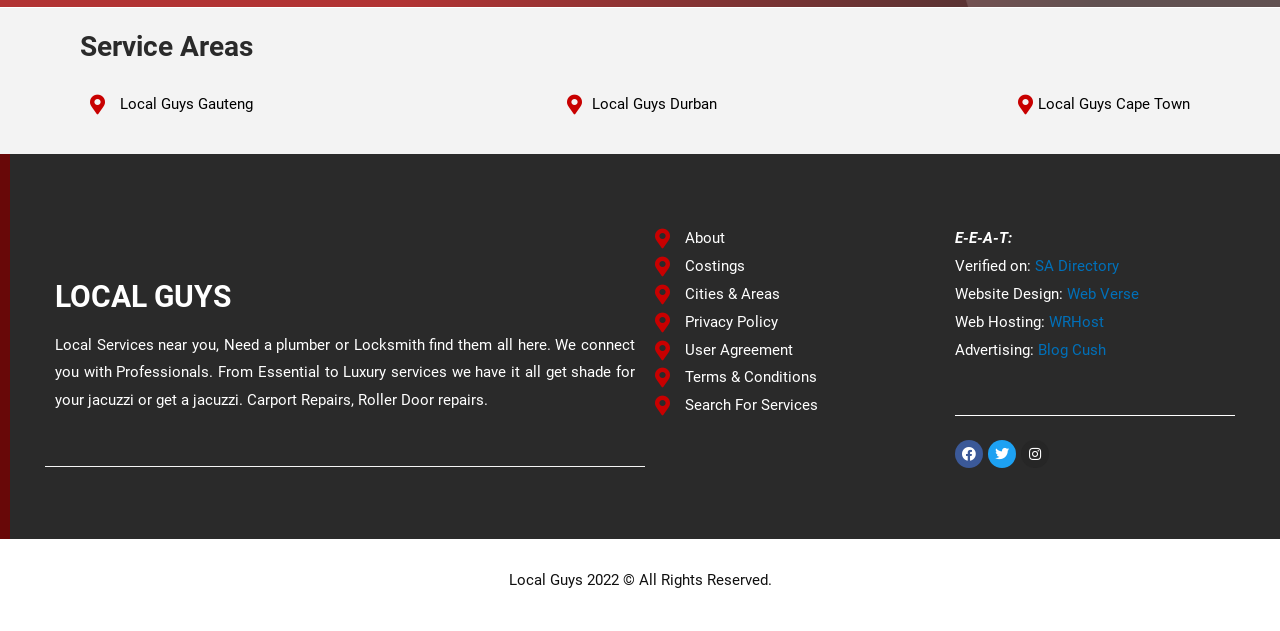Please determine the bounding box coordinates of the element to click on in order to accomplish the following task: "Visit the Facebook page". Ensure the coordinates are four float numbers ranging from 0 to 1, i.e., [left, top, right, bottom].

[0.746, 0.697, 0.768, 0.741]